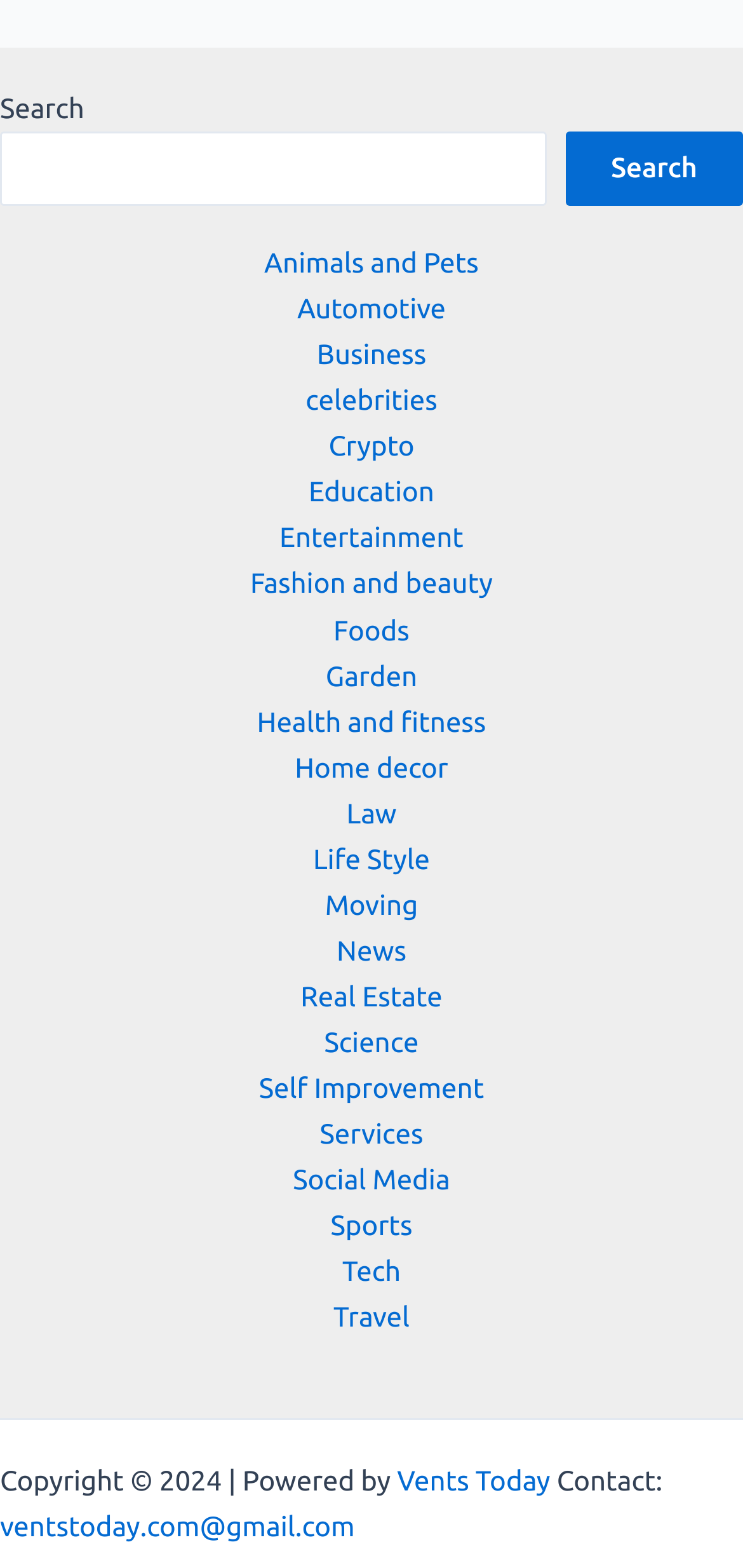Who is the owner of this webpage?
Please look at the screenshot and answer in one word or a short phrase.

Vents Today